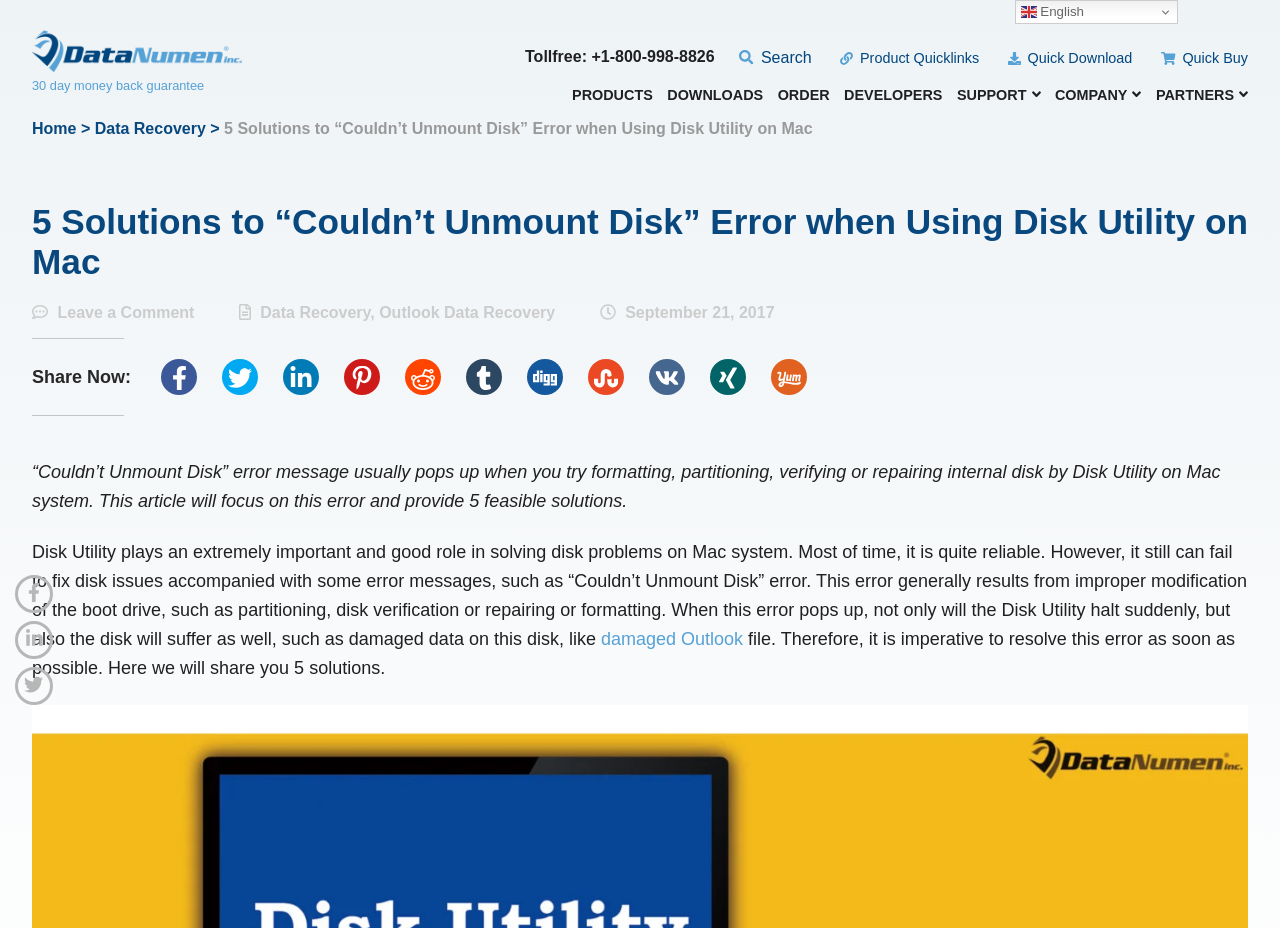Locate the bounding box coordinates of the element that should be clicked to fulfill the instruction: "Click the 'Share Now' link".

[0.126, 0.387, 0.154, 0.426]